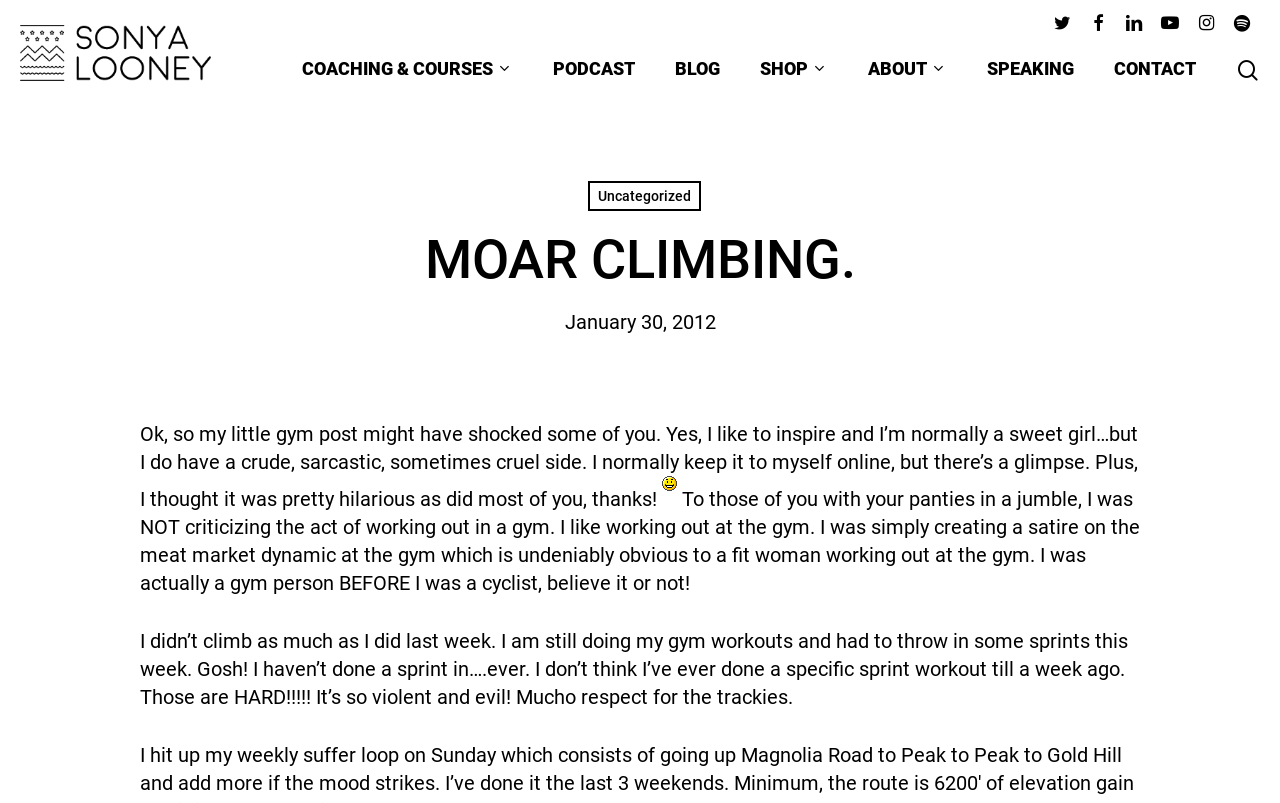Find the bounding box coordinates for the element described here: "search".

[0.966, 0.075, 0.984, 0.101]